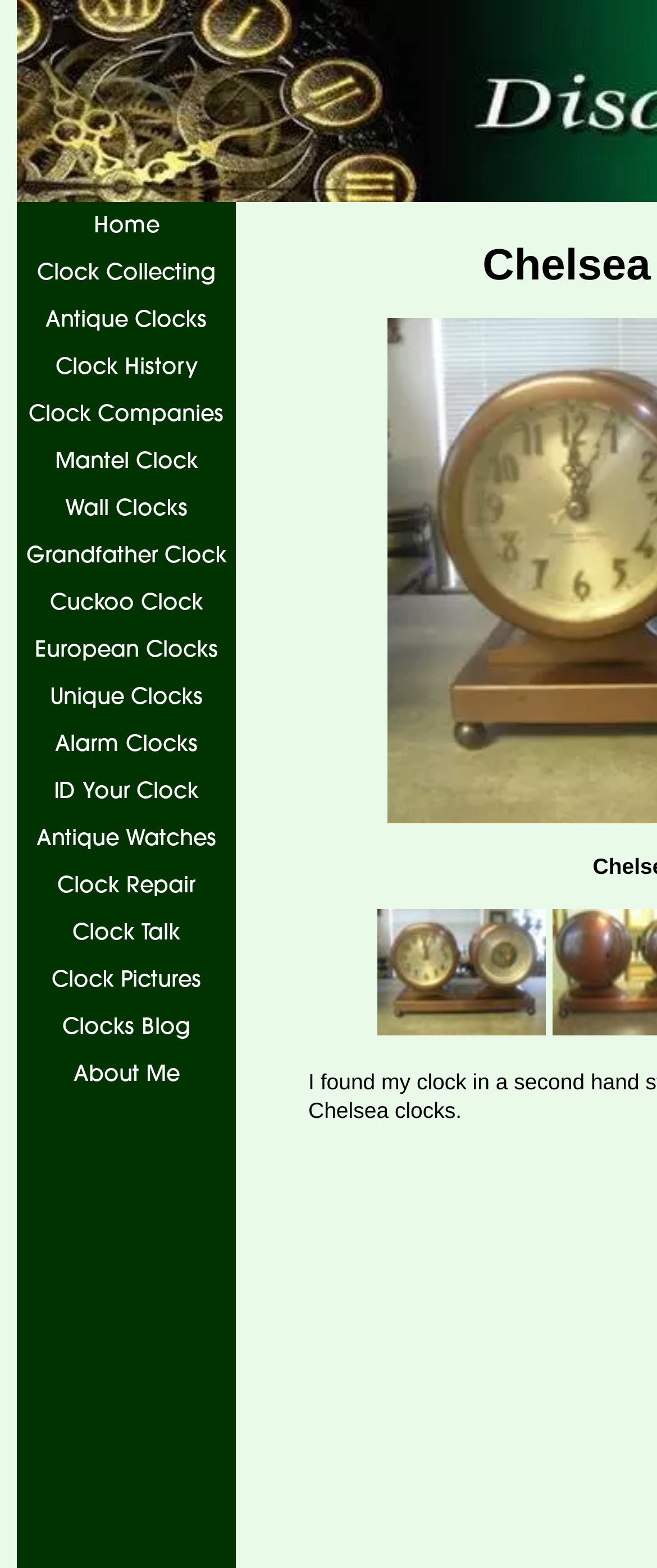Determine the bounding box coordinates of the UI element that matches the following description: "ID Your Clock". The coordinates should be four float numbers between 0 and 1 in the format [left, top, right, bottom].

[0.026, 0.49, 0.359, 0.52]